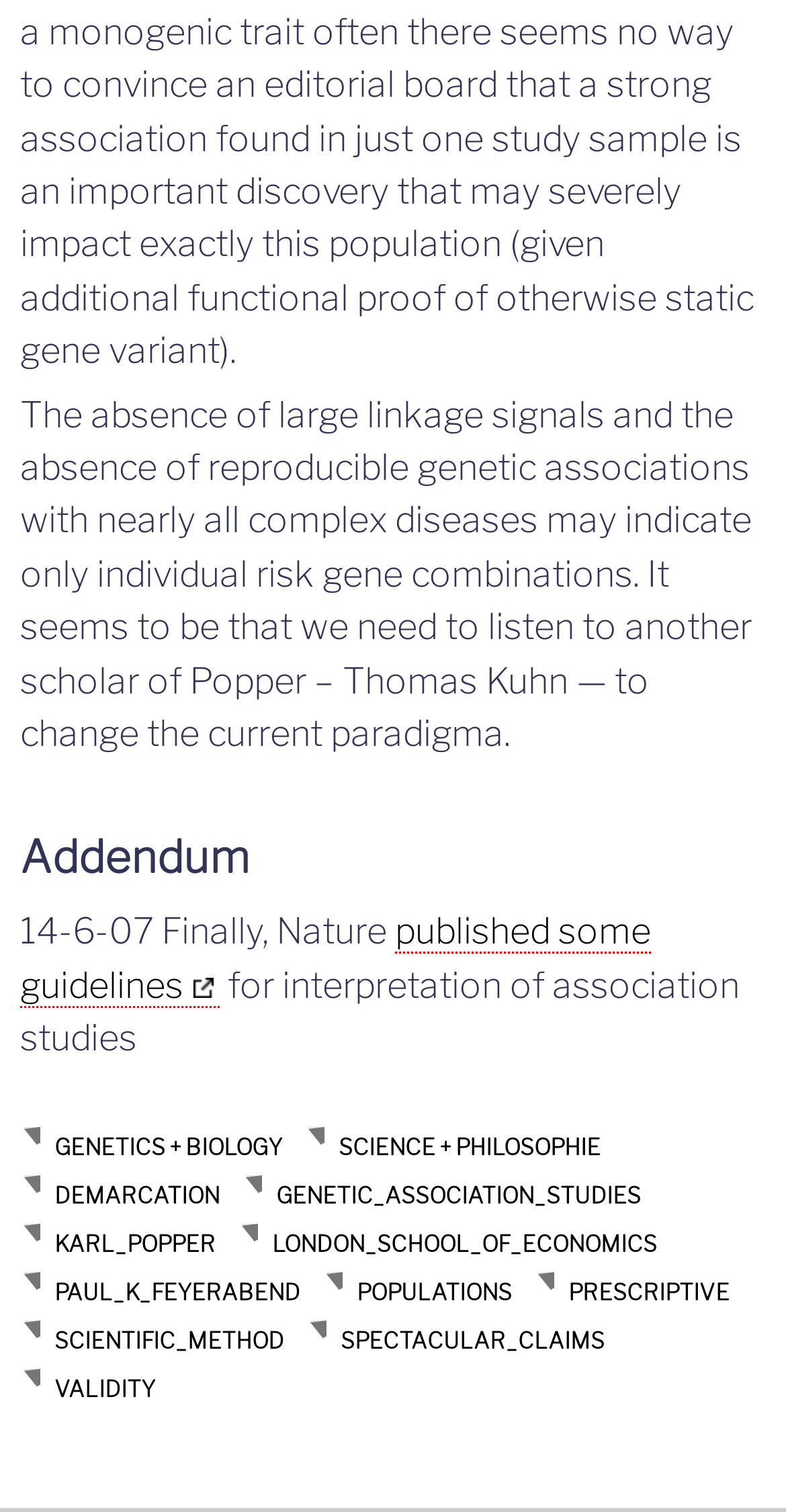Respond to the question with just a single word or phrase: 
What is the topic of the addendum?

Genetic associations